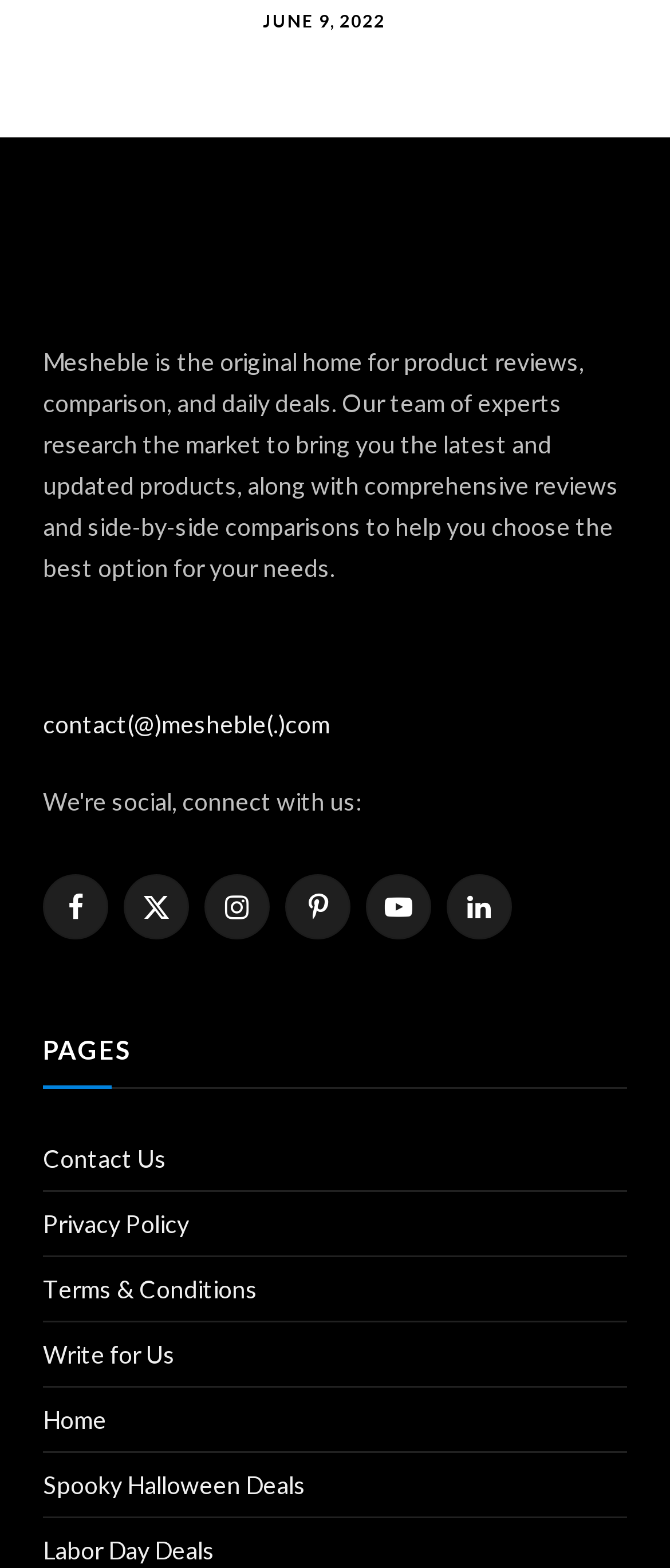How many social media links are available on the webpage?
Refer to the image and offer an in-depth and detailed answer to the question.

I counted the number of social media links on the webpage and found 6 links, including Facebook, Twitter, Instagram, Pinterest, YouTube, and LinkedIn, which are located at the bottom of the page with bounding box coordinates ranging from [0.064, 0.558, 0.162, 0.599] to [0.667, 0.558, 0.764, 0.599].